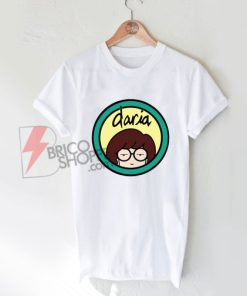What is the shape of the graphic on the T-shirt? From the image, respond with a single word or brief phrase.

Circular